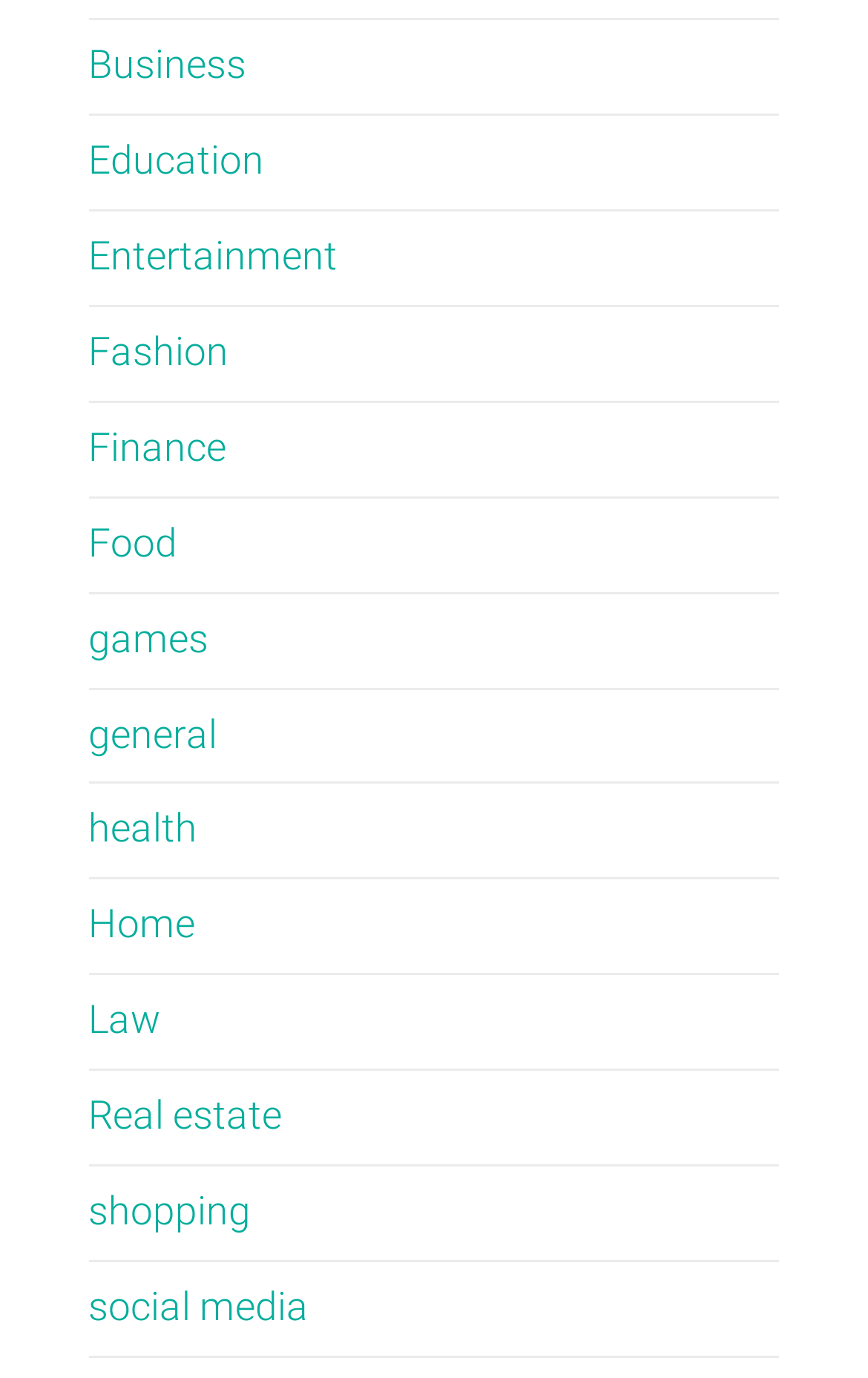Please identify the bounding box coordinates of the element I need to click to follow this instruction: "Browse Food".

[0.102, 0.378, 0.204, 0.41]